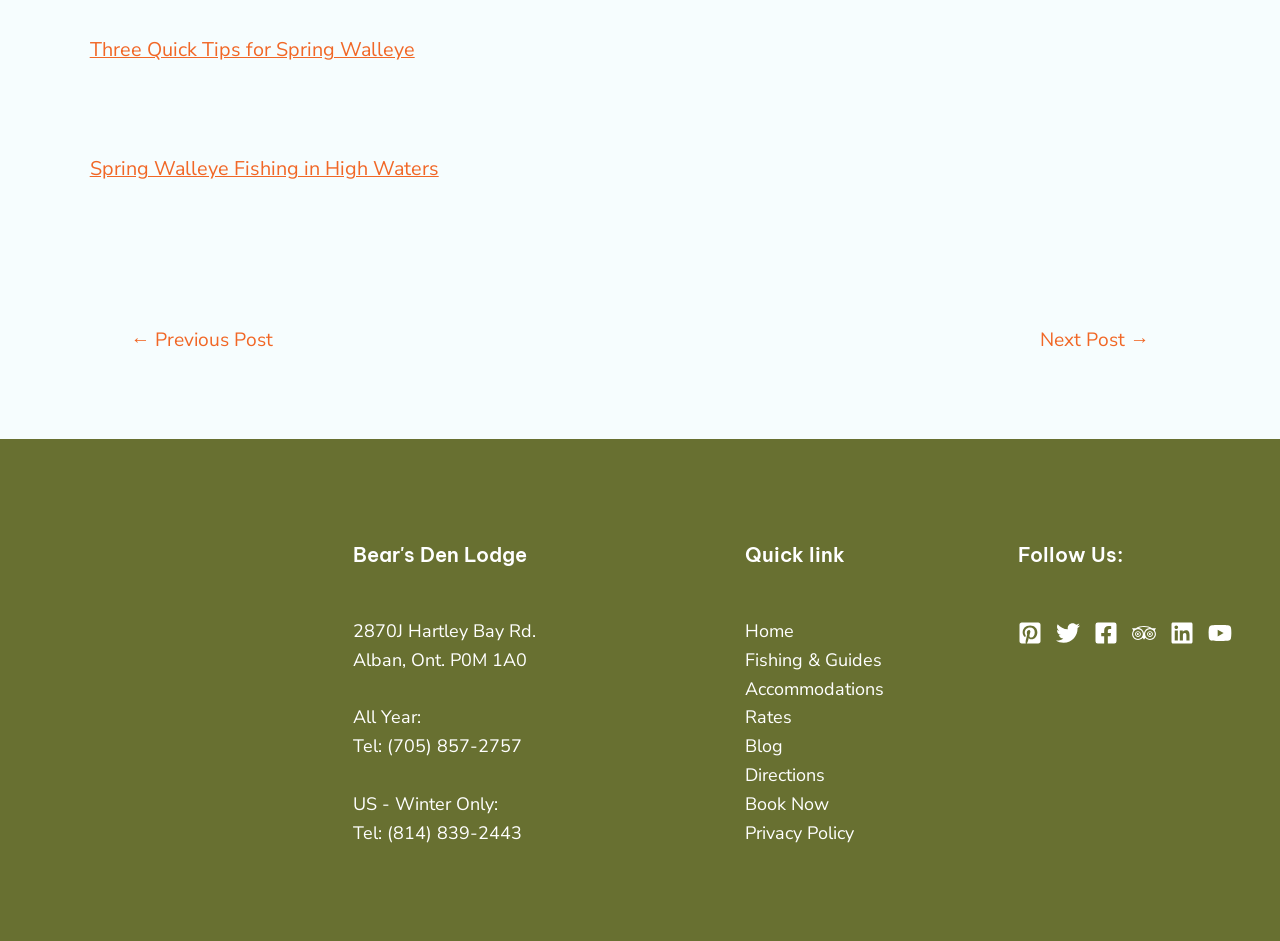Using the description: "← Previous Post", determine the UI element's bounding box coordinates. Ensure the coordinates are in the format of four float numbers between 0 and 1, i.e., [left, top, right, bottom].

[0.08, 0.34, 0.236, 0.388]